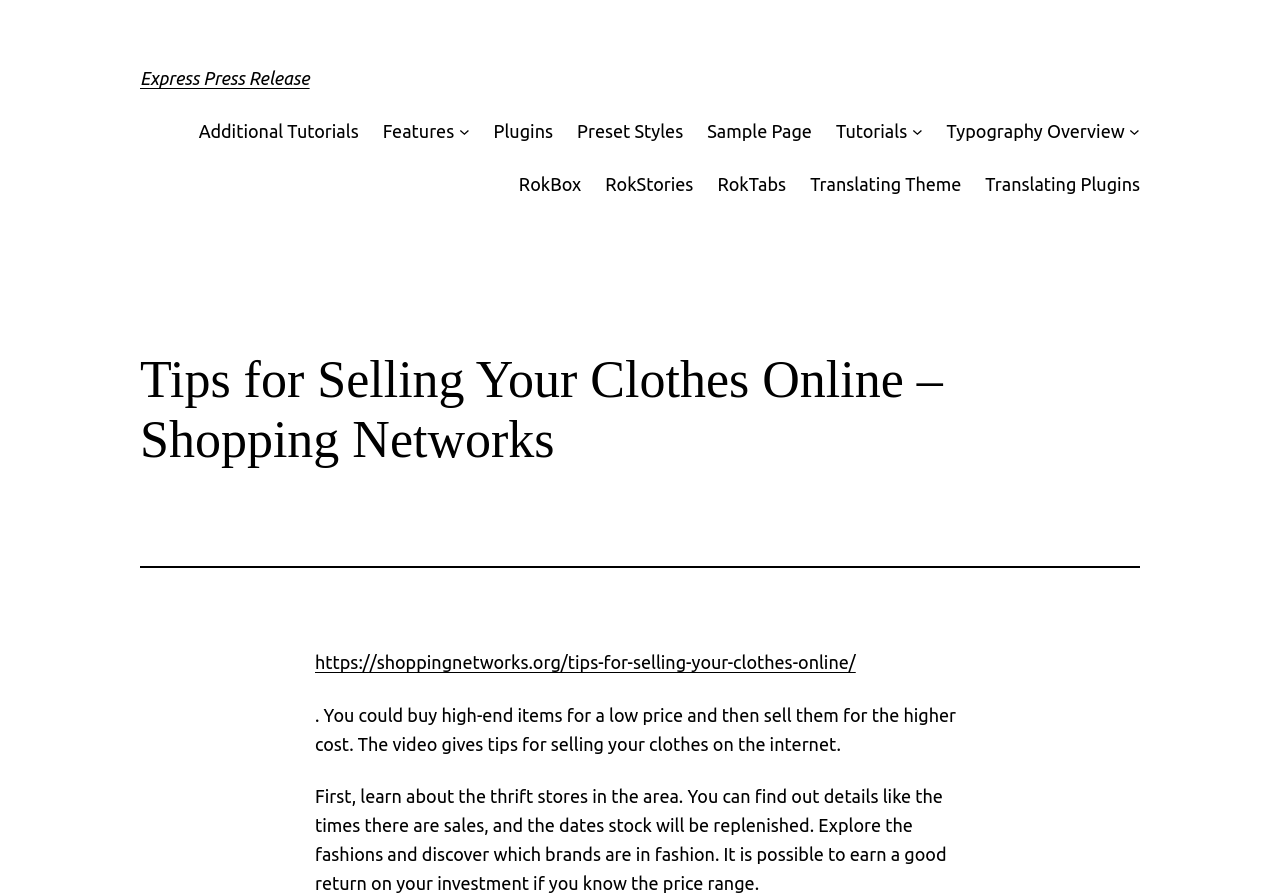Use a single word or phrase to answer the question: 
What is the benefit of knowing fashion brands?

Good return on investment